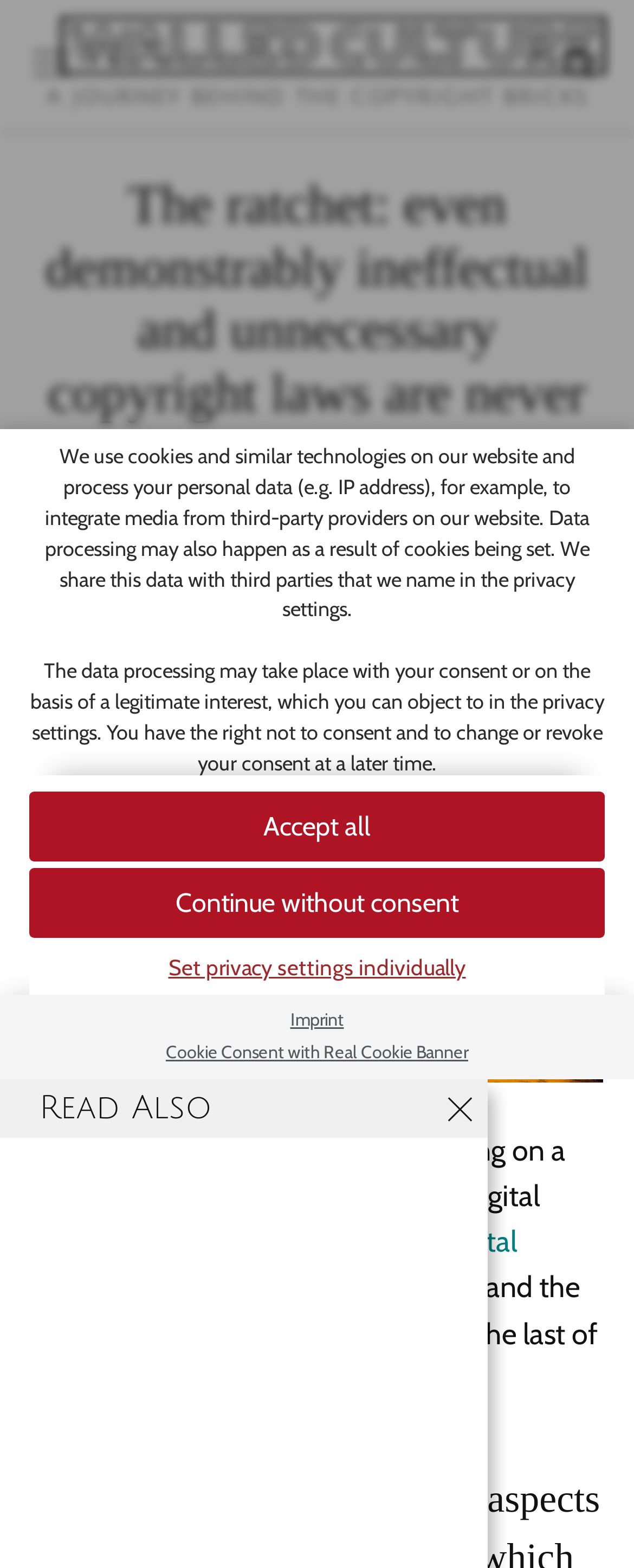Identify the bounding box of the UI element that matches this description: "Bella & Boo Kids".

None